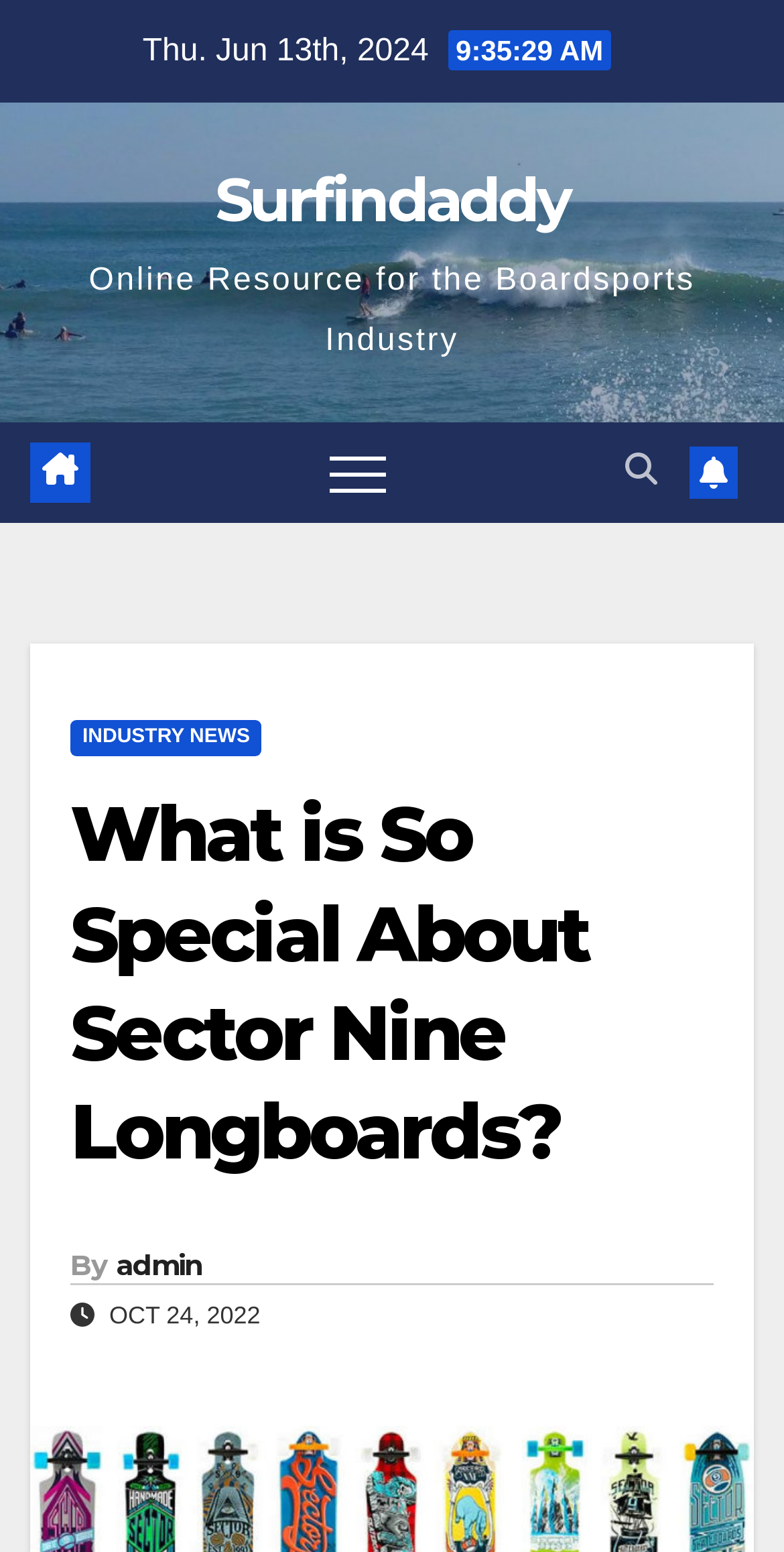What is the category of the article?
Provide a concise answer using a single word or phrase based on the image.

INDUSTRY NEWS